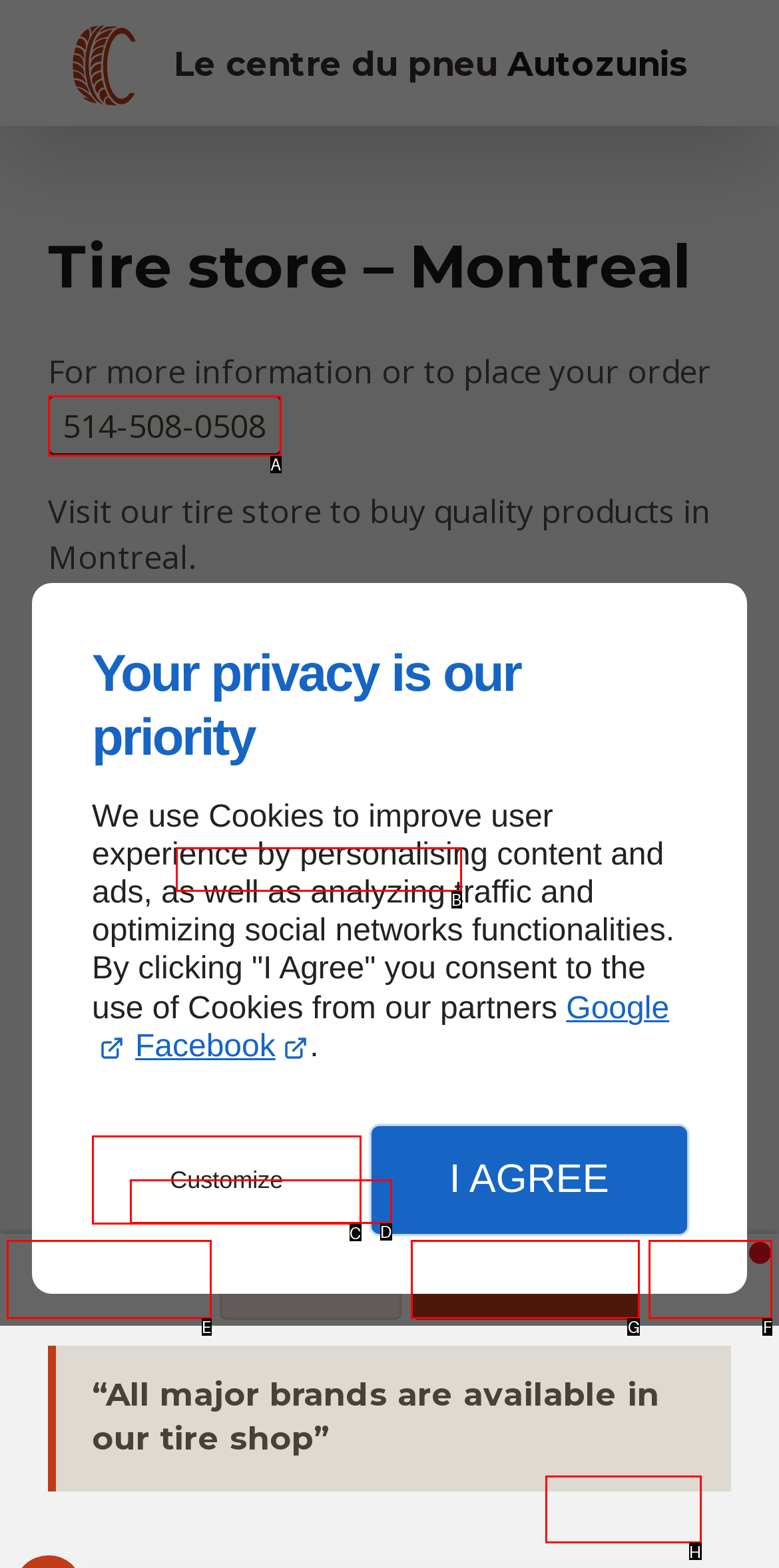Which HTML element should be clicked to complete the following task: Open contact information?
Answer with the letter corresponding to the correct choice.

G